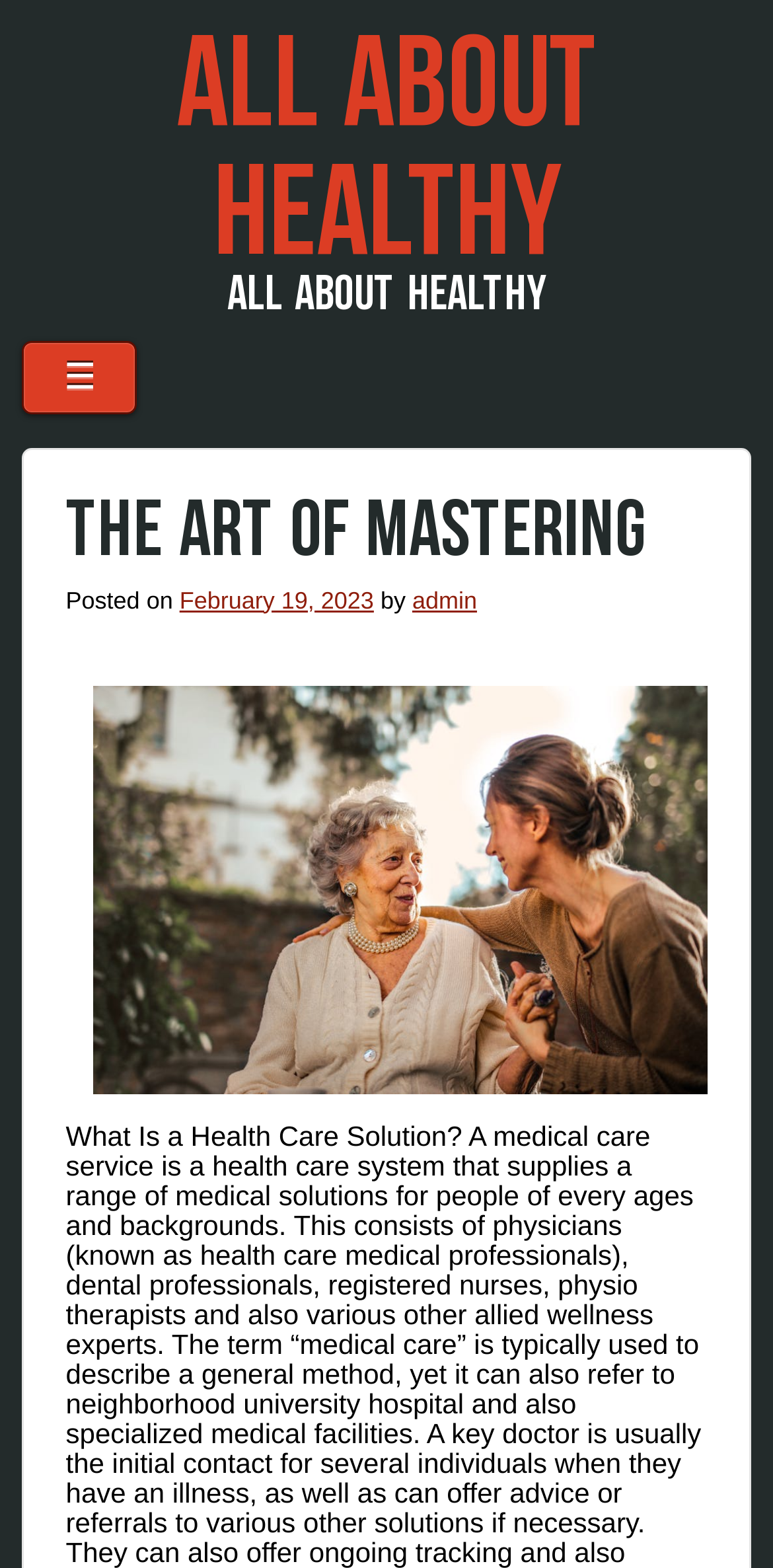Please provide a one-word or short phrase answer to the question:
Is there a menu button on the webpage?

Yes